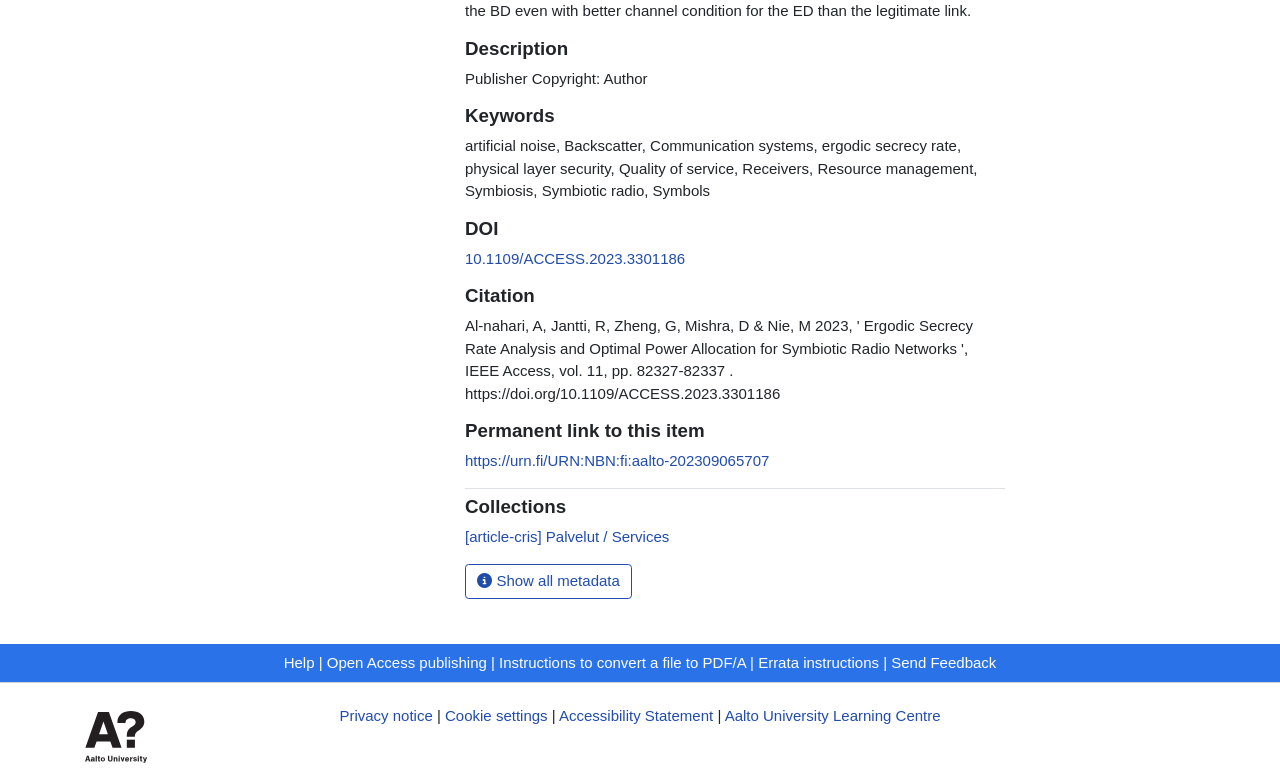Identify the bounding box coordinates of the clickable region necessary to fulfill the following instruction: "Get help". The bounding box coordinates should be four float numbers between 0 and 1, i.e., [left, top, right, bottom].

[0.222, 0.834, 0.246, 0.856]